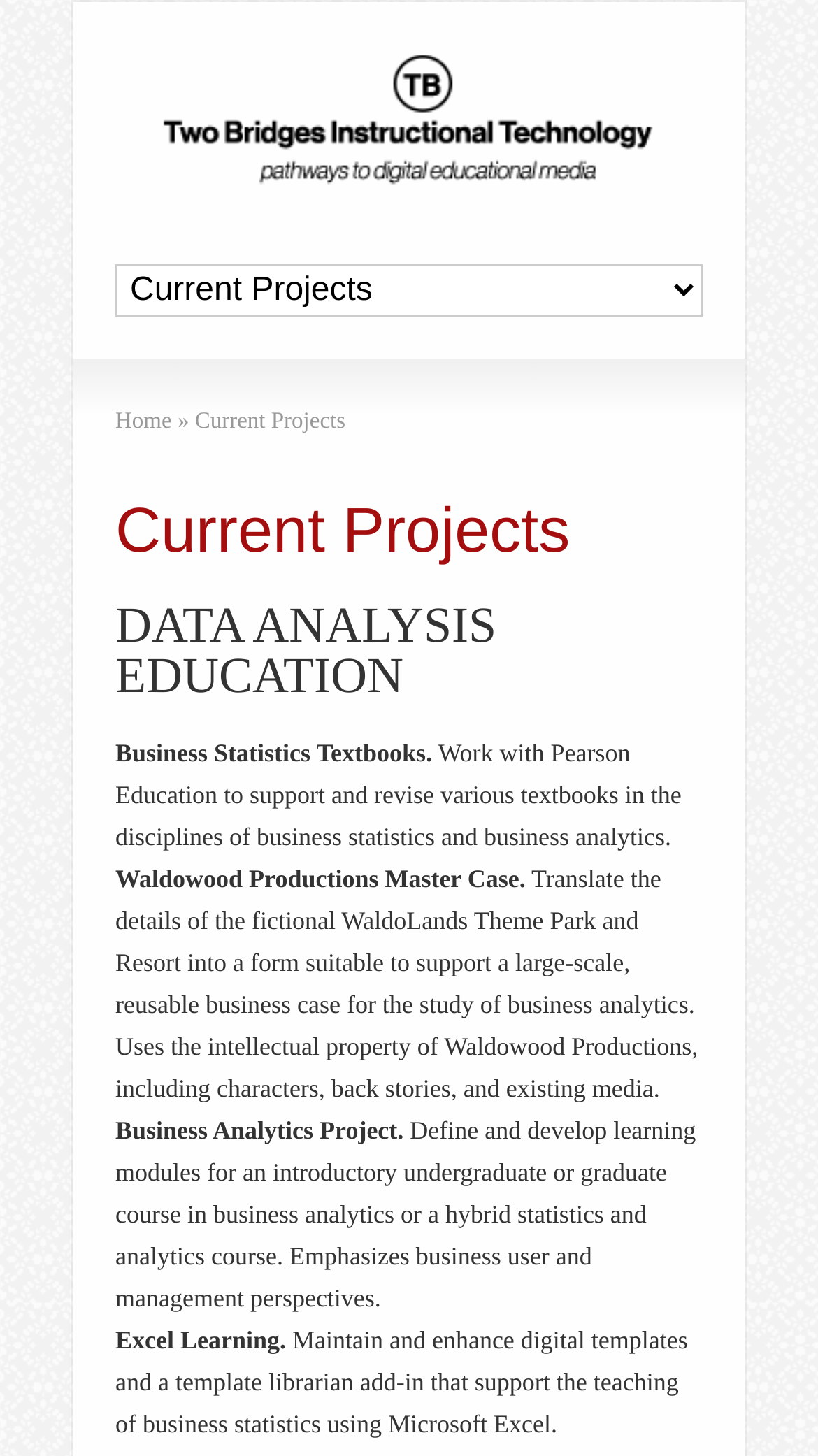What is the company name on the top left?
Please provide a detailed and thorough answer to the question.

The company name is located on the top left of the webpage, which is 'TwoBridgesIT', and it is also a link.